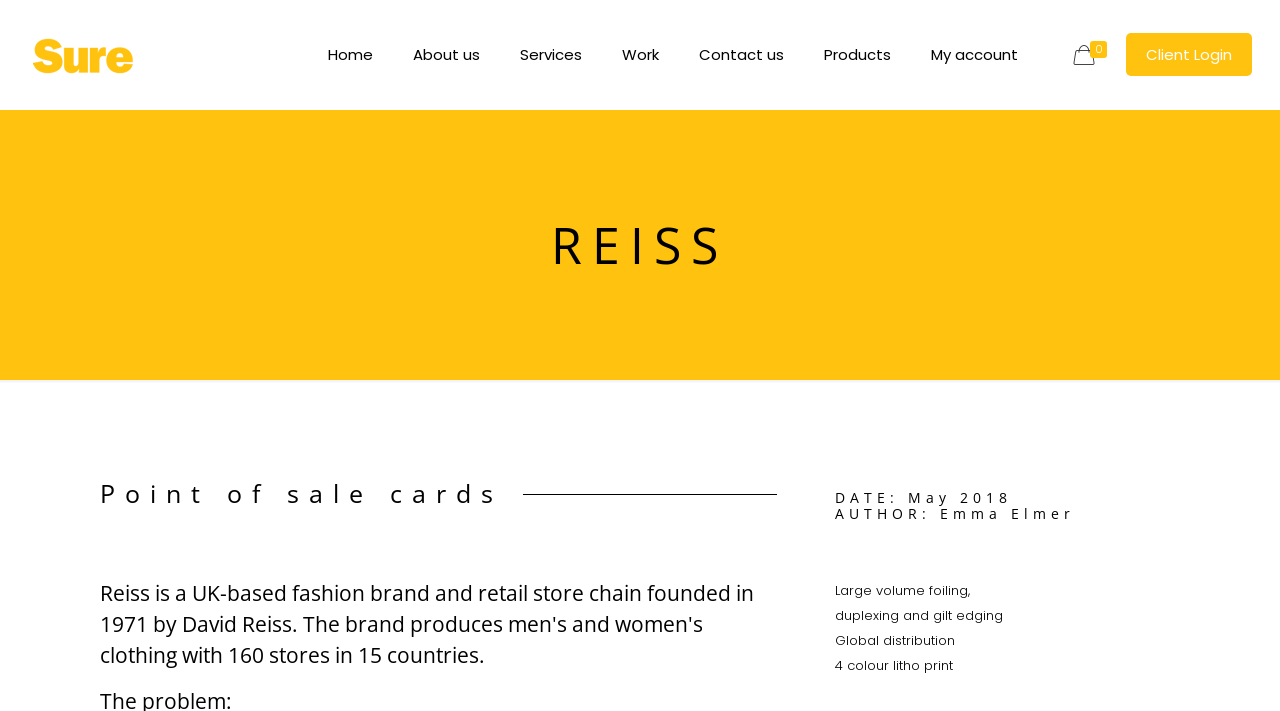Create a detailed description of the webpage's content and layout.

The webpage appears to be the official website of REISS, a UK-based fashion brand and retail store chain. At the top left corner, there is a Sure logo, which is a link. Next to it, there are several navigation links, including "Home", "About us", "Services", "Work", "Contact us", "Products", and "My account", arranged horizontally. 

On the top right corner, there is a link with an icon and the text "Client Login". Below the navigation links, there is a large heading that reads "REISS". 

The main content of the webpage is divided into two sections. On the left side, there is a section that describes REISS, with a heading that reads "Point of sale cards". Below this heading, there is a paragraph of text that provides information about REISS, including its founding year, founder, and the types of clothing it produces. 

On the right side, there are four lines of text, each describing a service or feature offered by REISS, including "Large volume foiling, duplexing and gilt edging", "Global distribution", "4 colour litho print", and another line of text. Above these lines of text, there is a heading that reads "DATE: May 2018 AUTHOR: Emma Elmer".